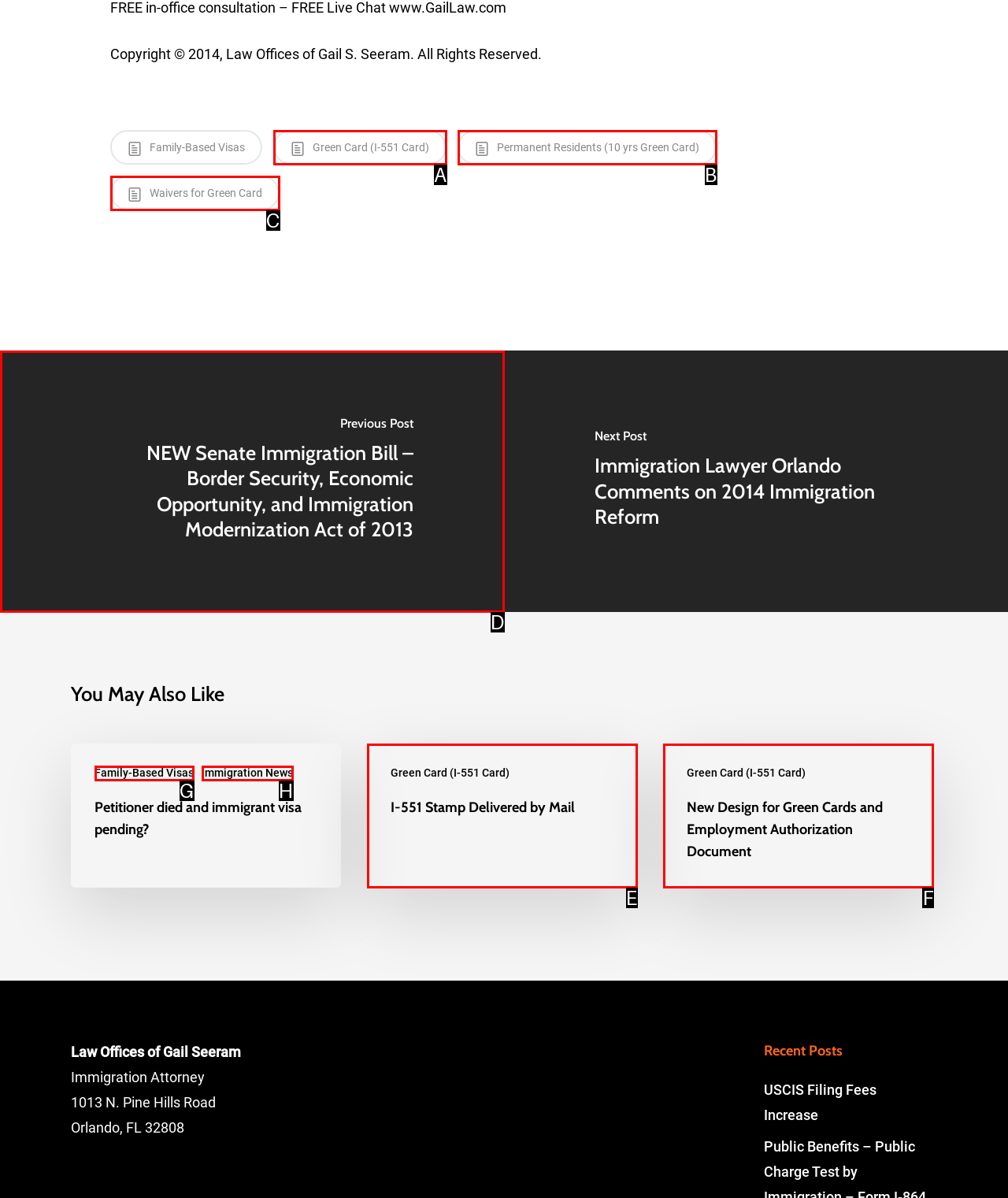Identify the appropriate choice to fulfill this task: Read about the NEW Senate Immigration Bill
Respond with the letter corresponding to the correct option.

D